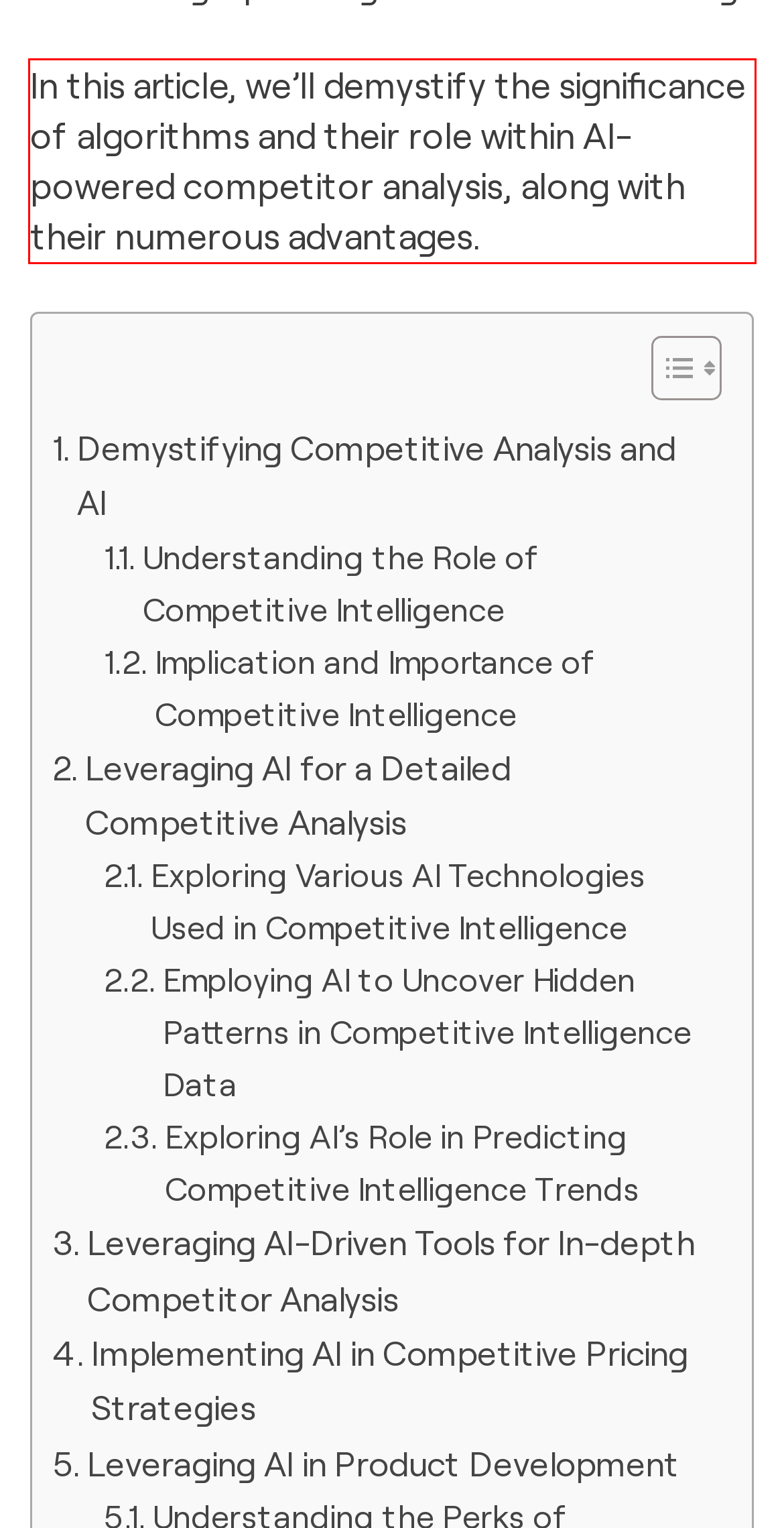Analyze the webpage screenshot and use OCR to recognize the text content in the red bounding box.

In this article, we’ll demystify the significance of algorithms and their role within AI-powered competitor analysis, along with their numerous advantages.